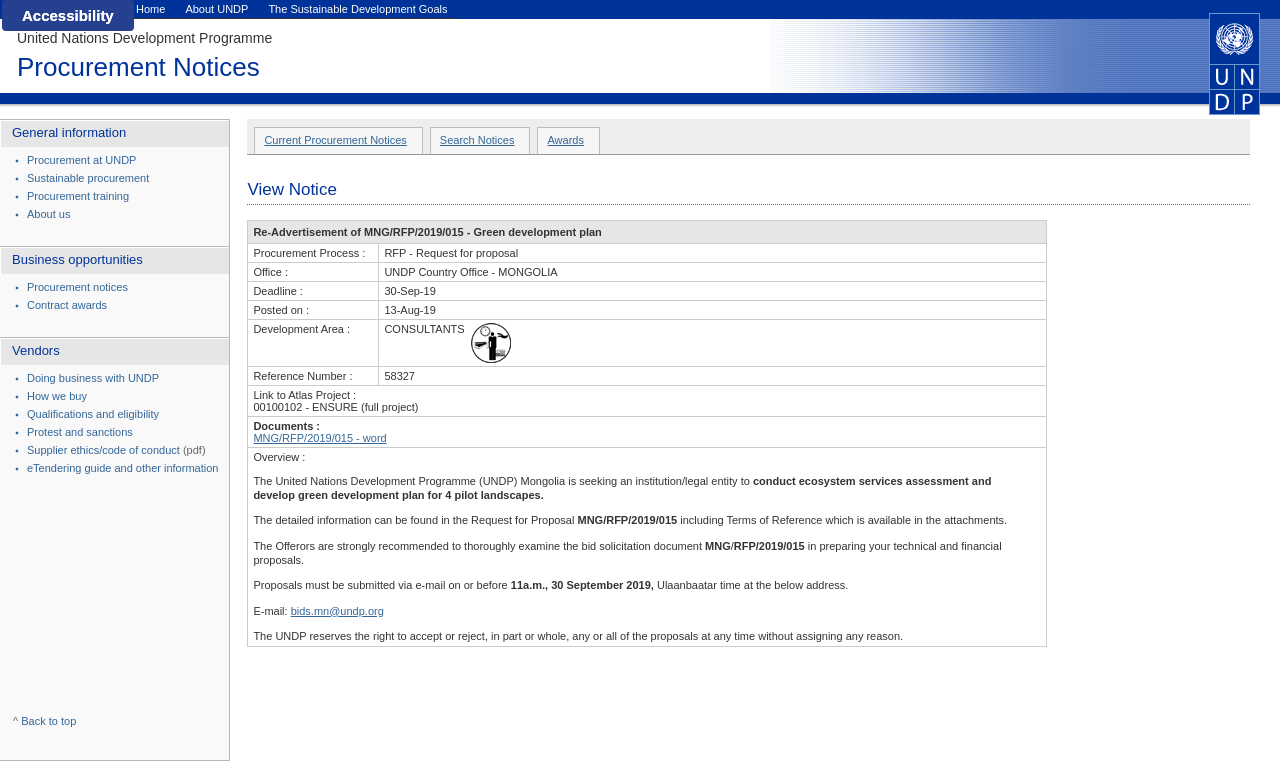Reply to the question below using a single word or brief phrase:
What is the function of the 'Accessibility' button?

To provide accessibility options